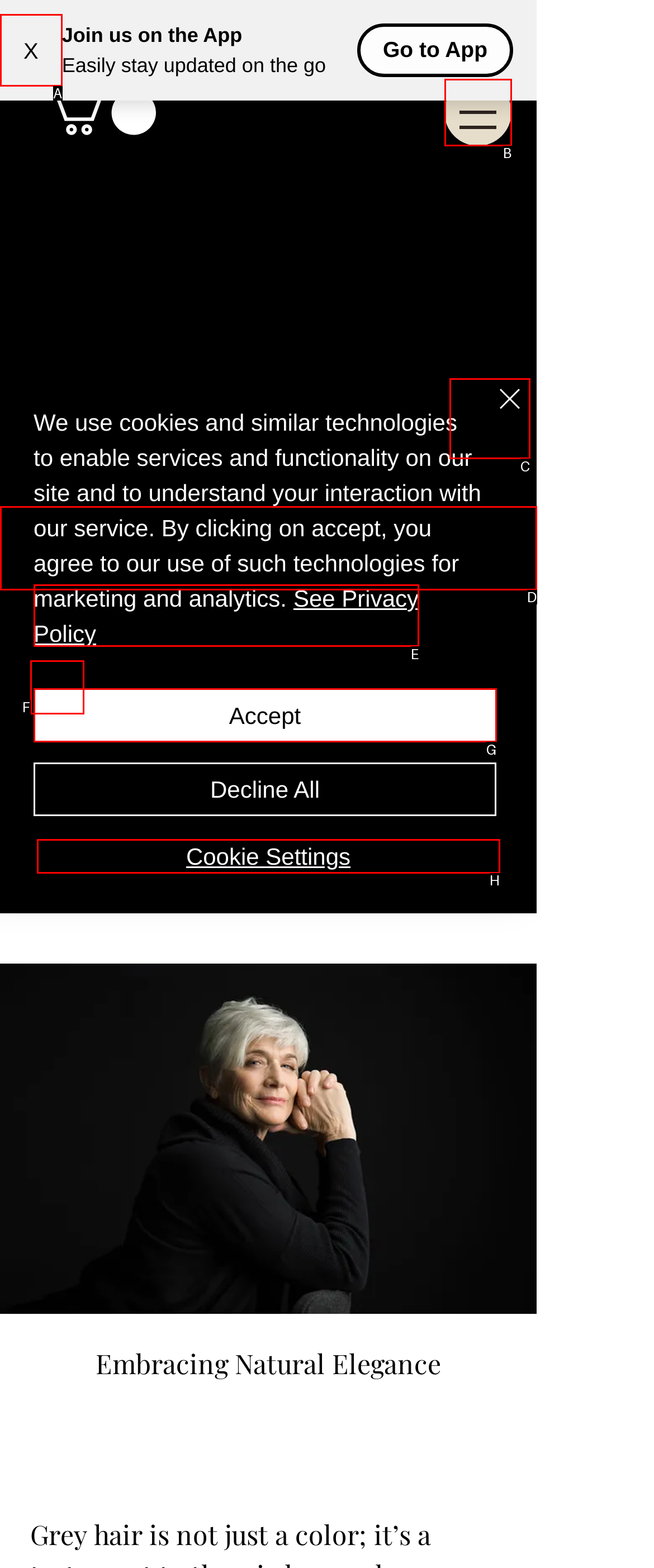Determine which HTML element I should select to execute the task: Click the 'X' button
Reply with the corresponding option's letter from the given choices directly.

A